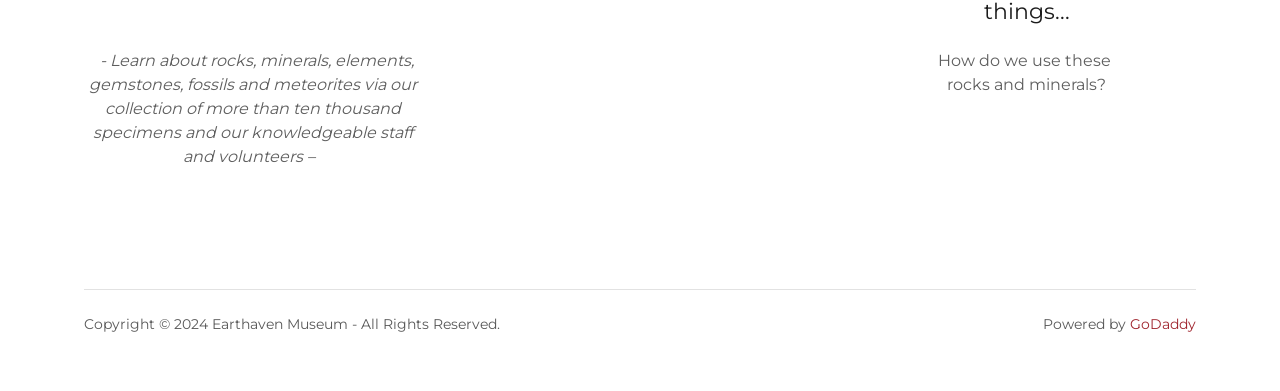Find the bounding box coordinates corresponding to the UI element with the description: "GoDaddy". The coordinates should be formatted as [left, top, right, bottom], with values as floats between 0 and 1.

[0.883, 0.807, 0.934, 0.853]